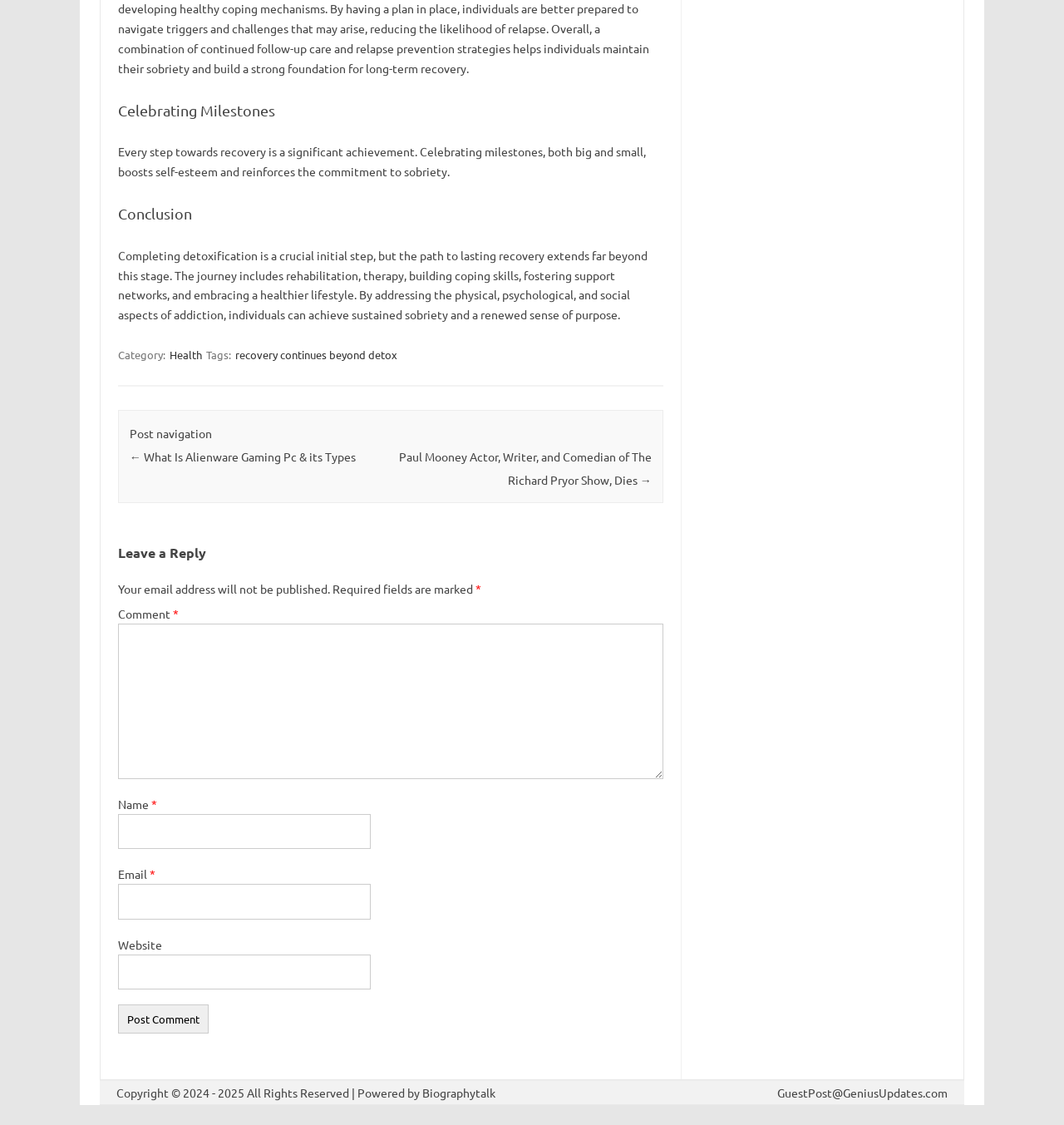Reply to the question with a brief word or phrase: What is the required information to leave a comment?

Name, Email, and Comment